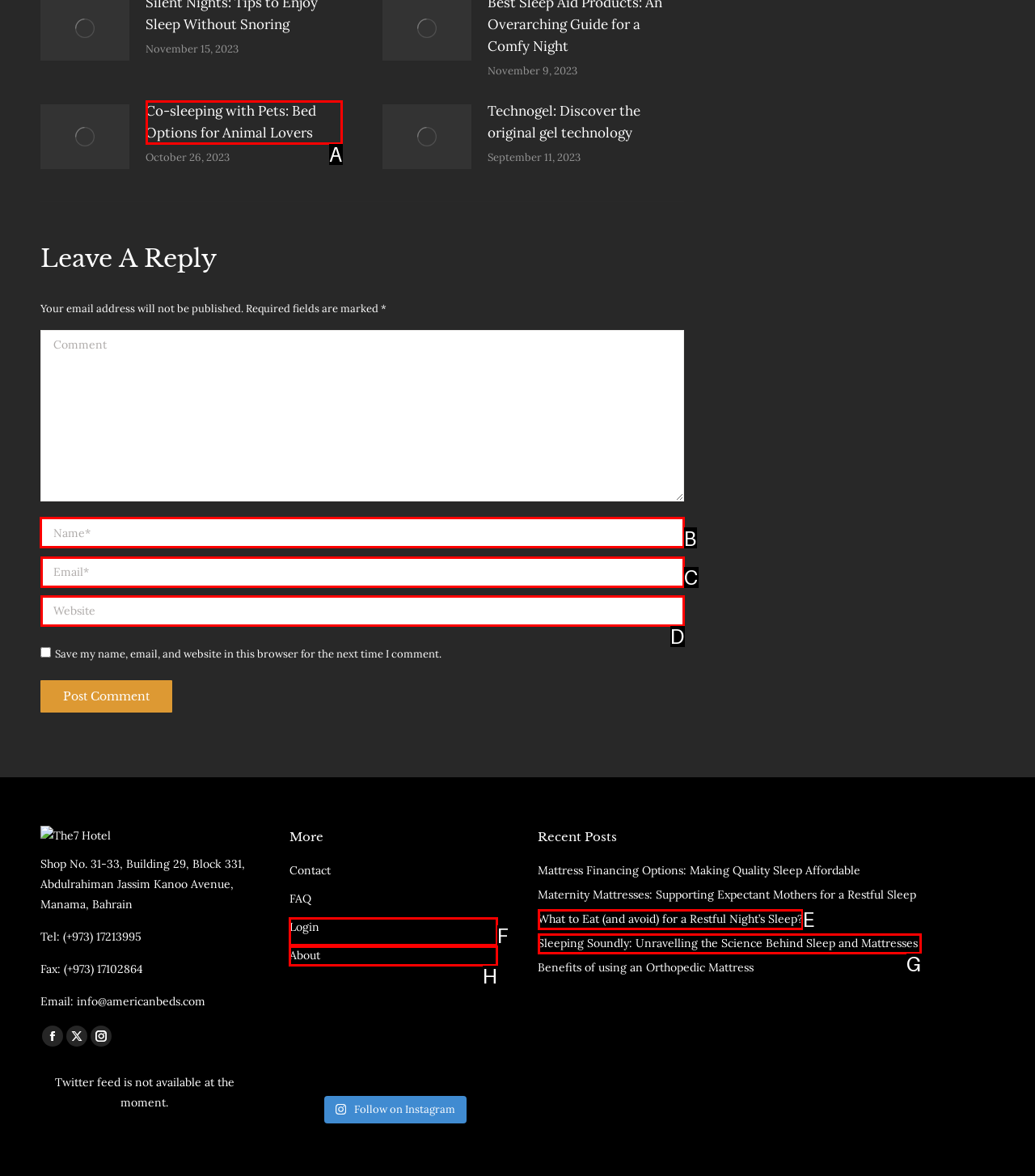Choose the letter that corresponds to the correct button to accomplish the task: Enter your name in the 'Name *' field
Reply with the letter of the correct selection only.

B